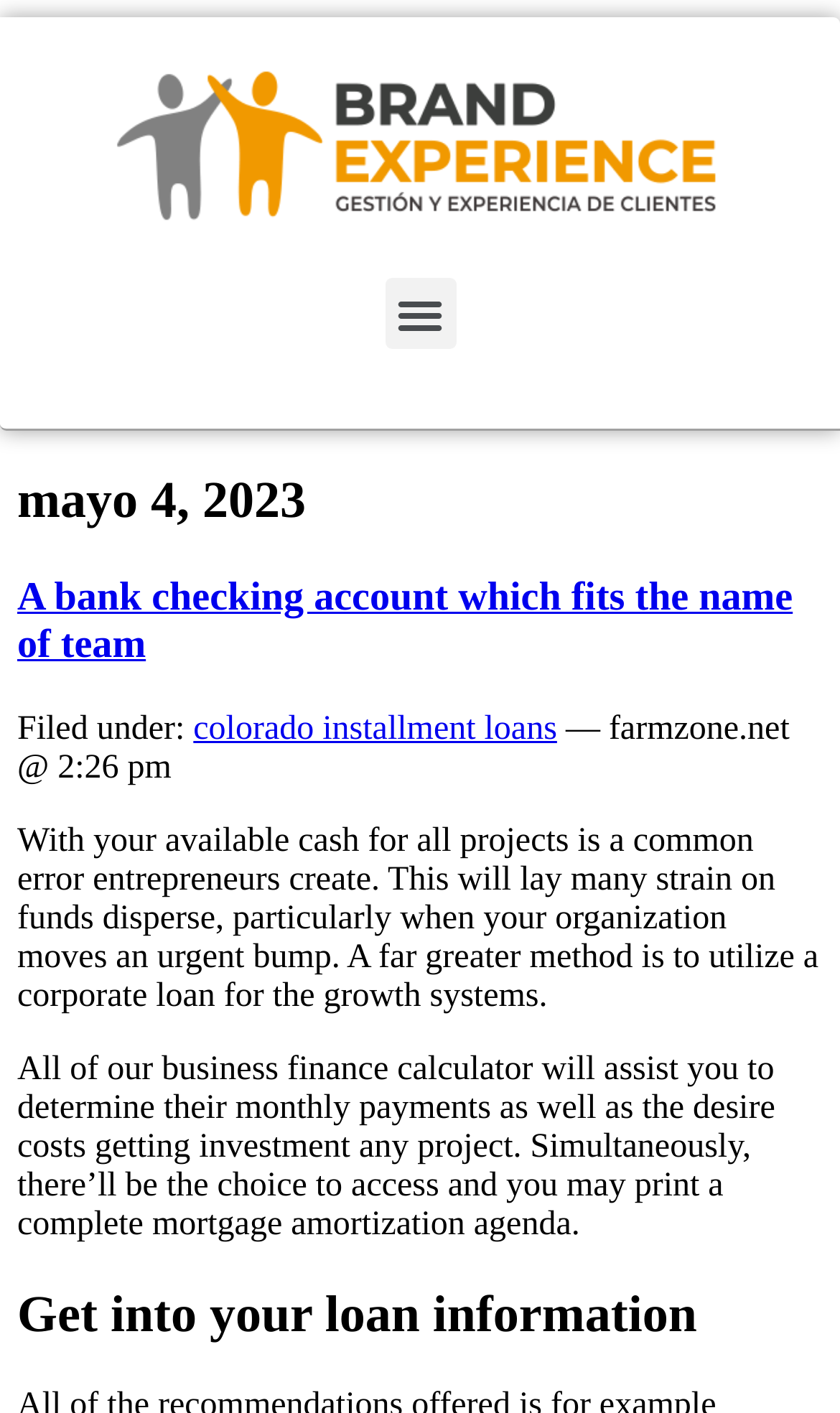Answer the question in one word or a short phrase:
What can be accessed and printed from the webpage?

A complete mortgage amortization schedule